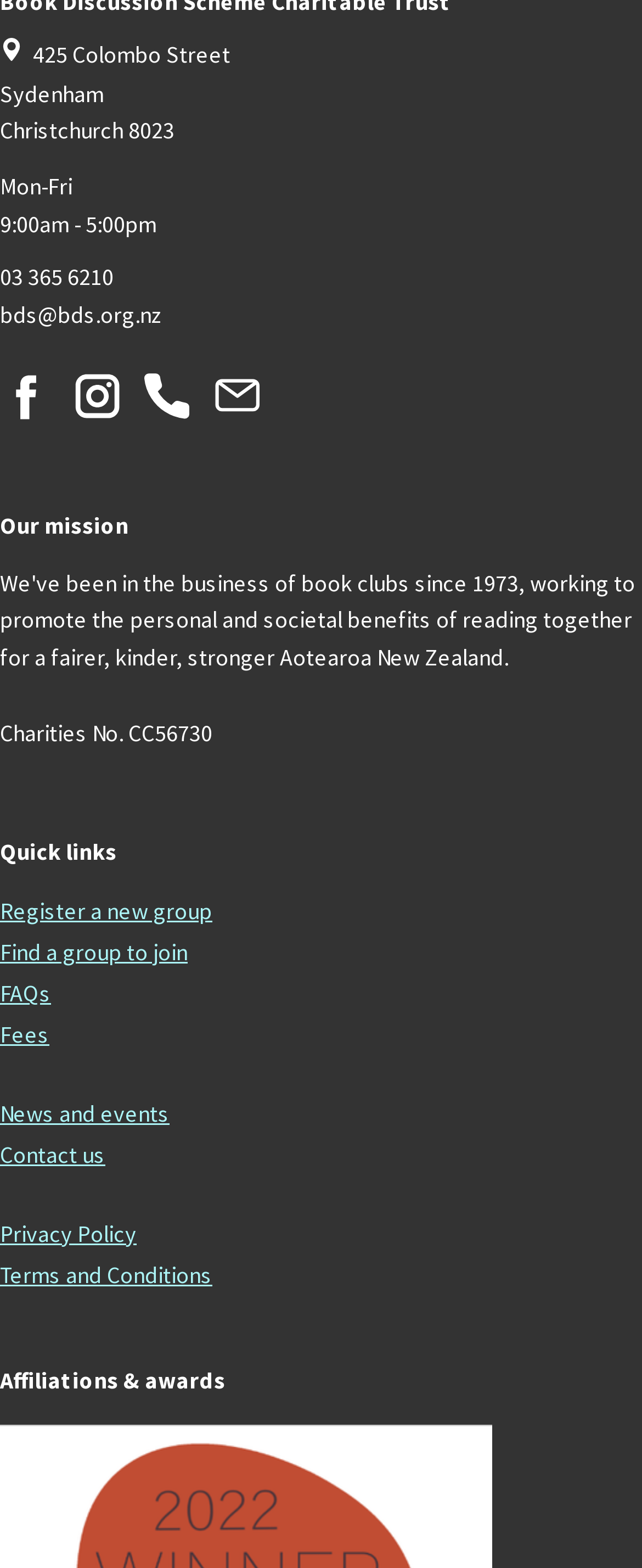What are the office hours of the organization?
Please use the image to provide a one-word or short phrase answer.

9:00am - 5:00pm